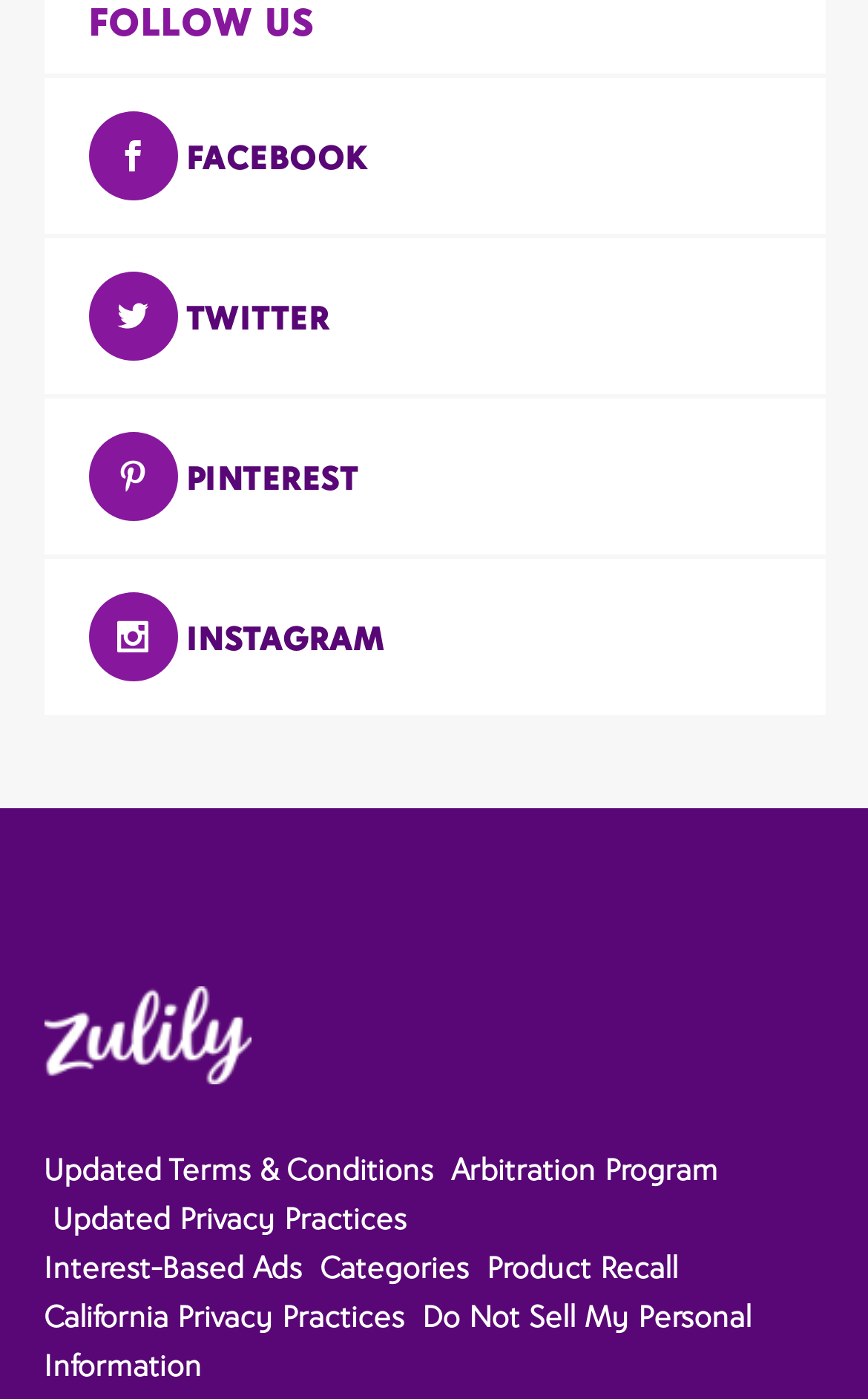How many links are there in the footer section?
Answer the question using a single word or phrase, according to the image.

9